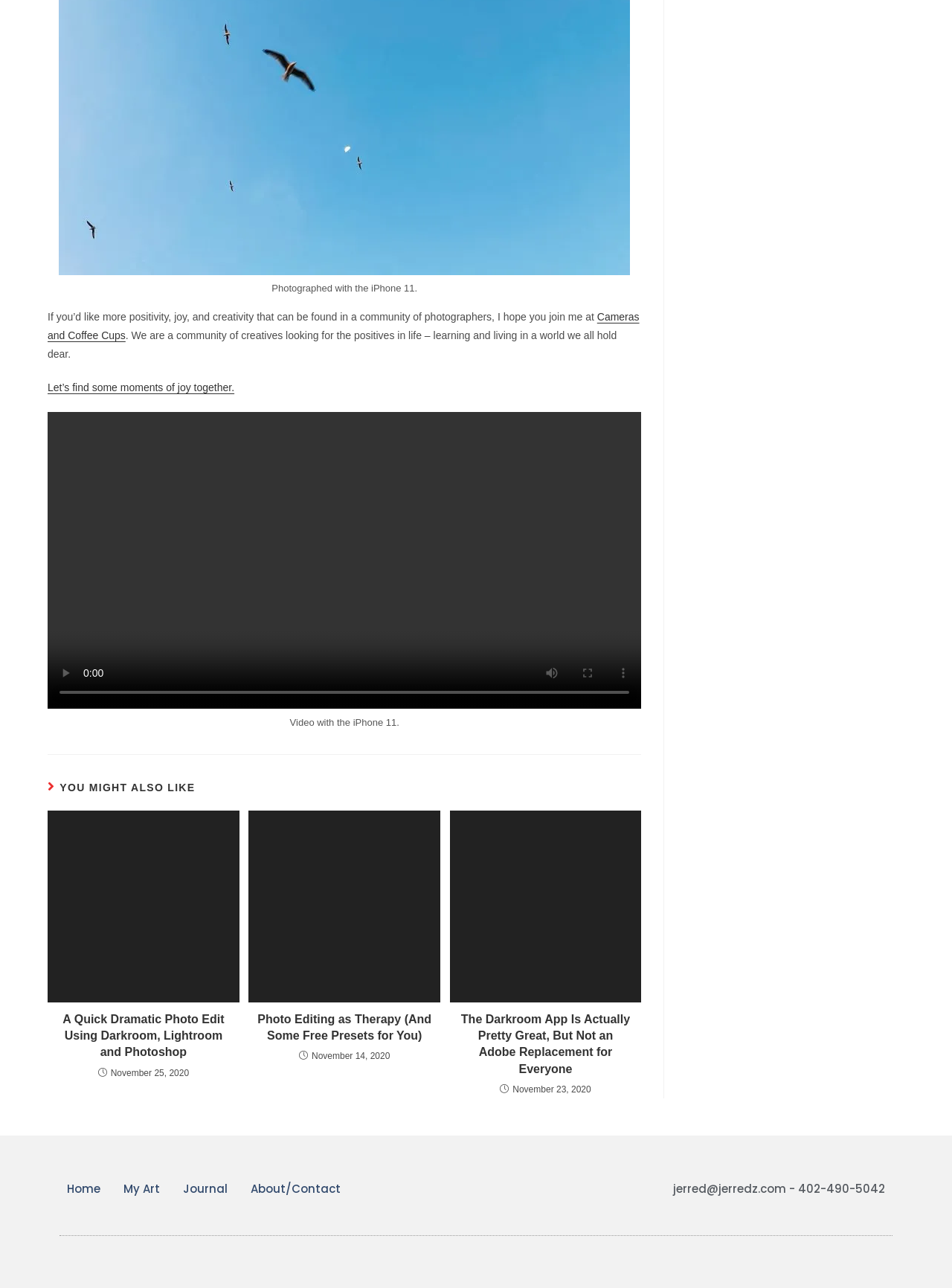What type of articles are featured on this webpage? Based on the screenshot, please respond with a single word or phrase.

Photography and editing